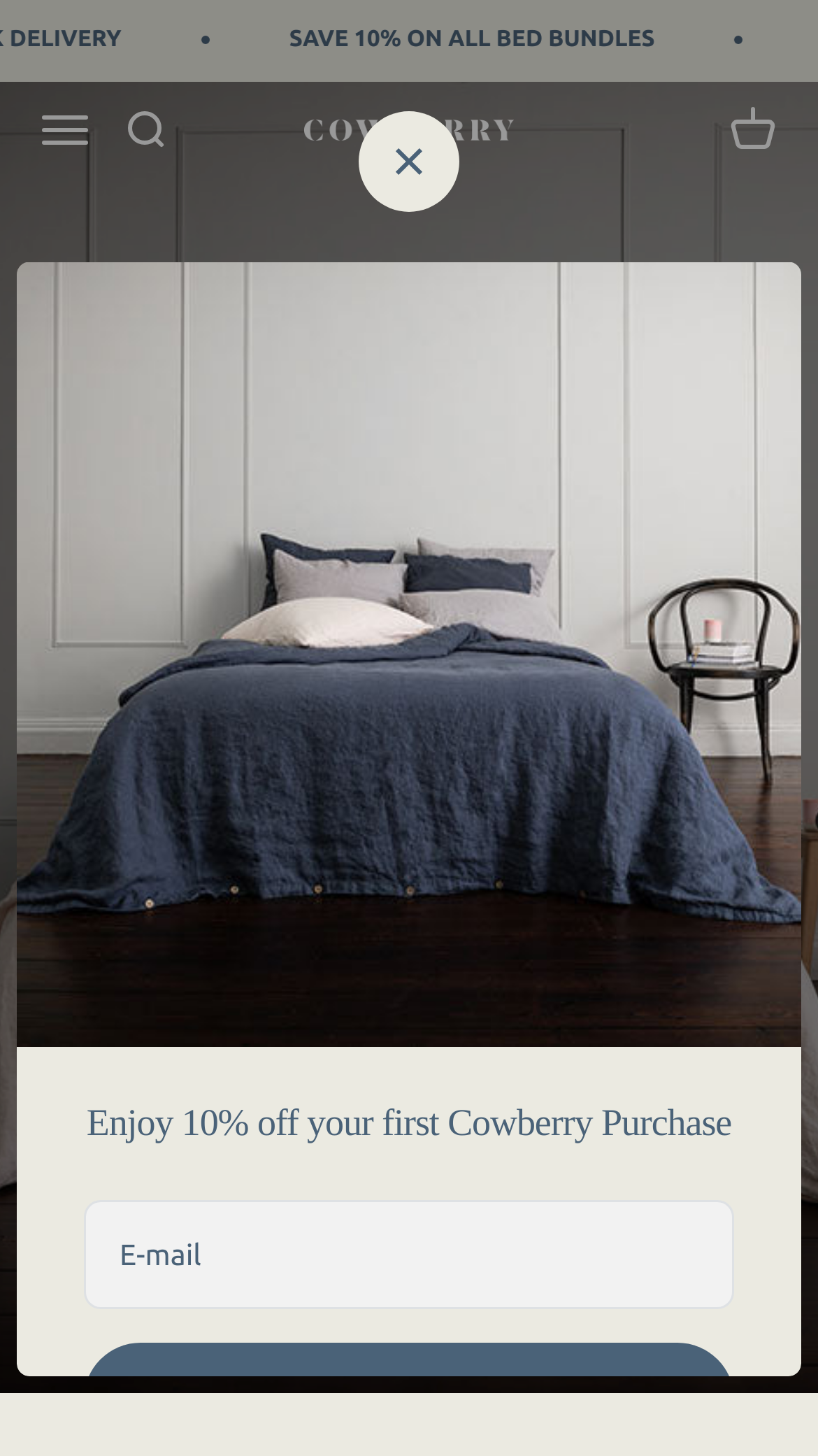Provide a one-word or short-phrase answer to the question:
What is the discount offered to first-time customers?

10% off